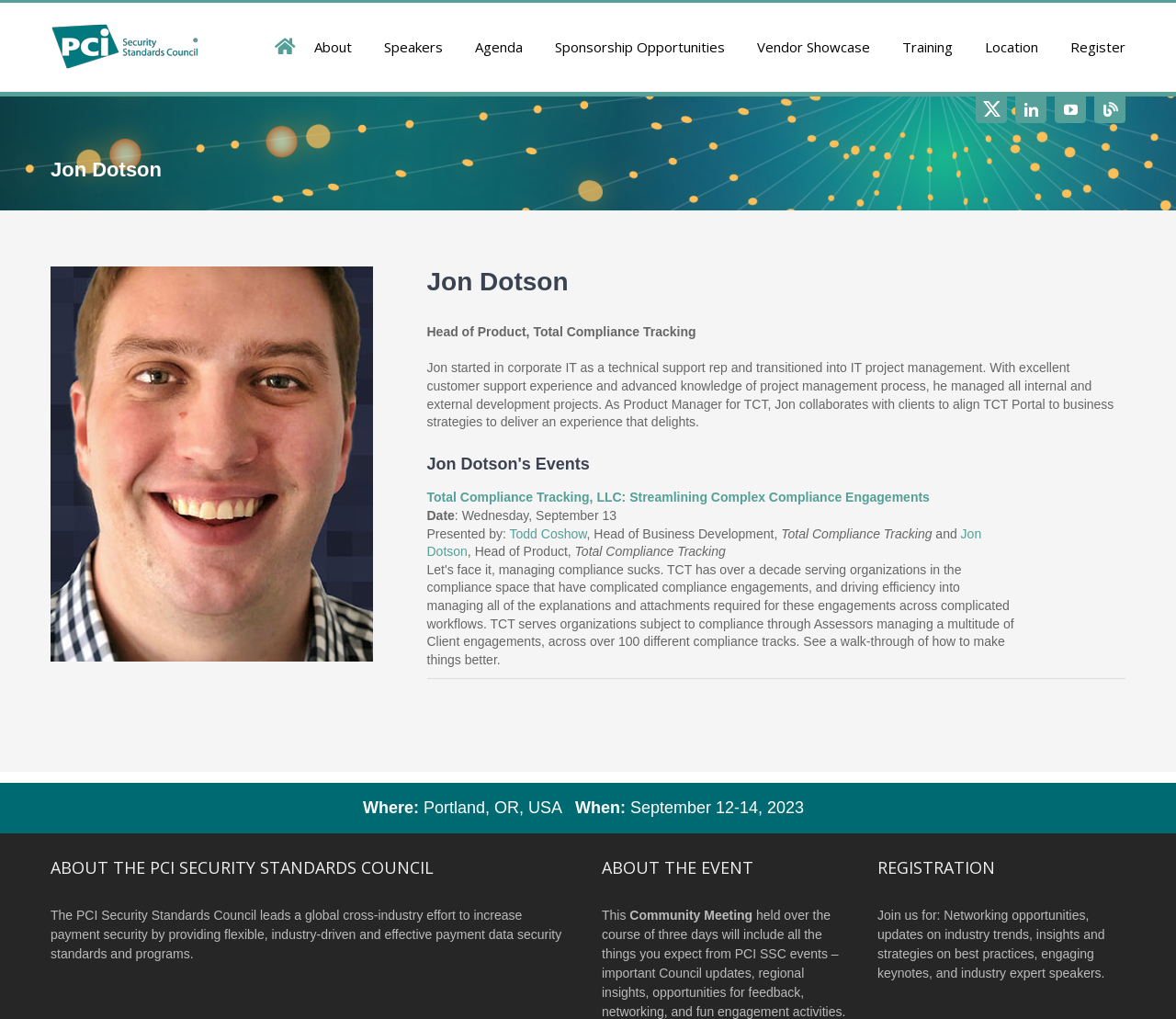Provide the bounding box coordinates of the HTML element this sentence describes: "View Larger Image".

[0.043, 0.261, 0.317, 0.649]